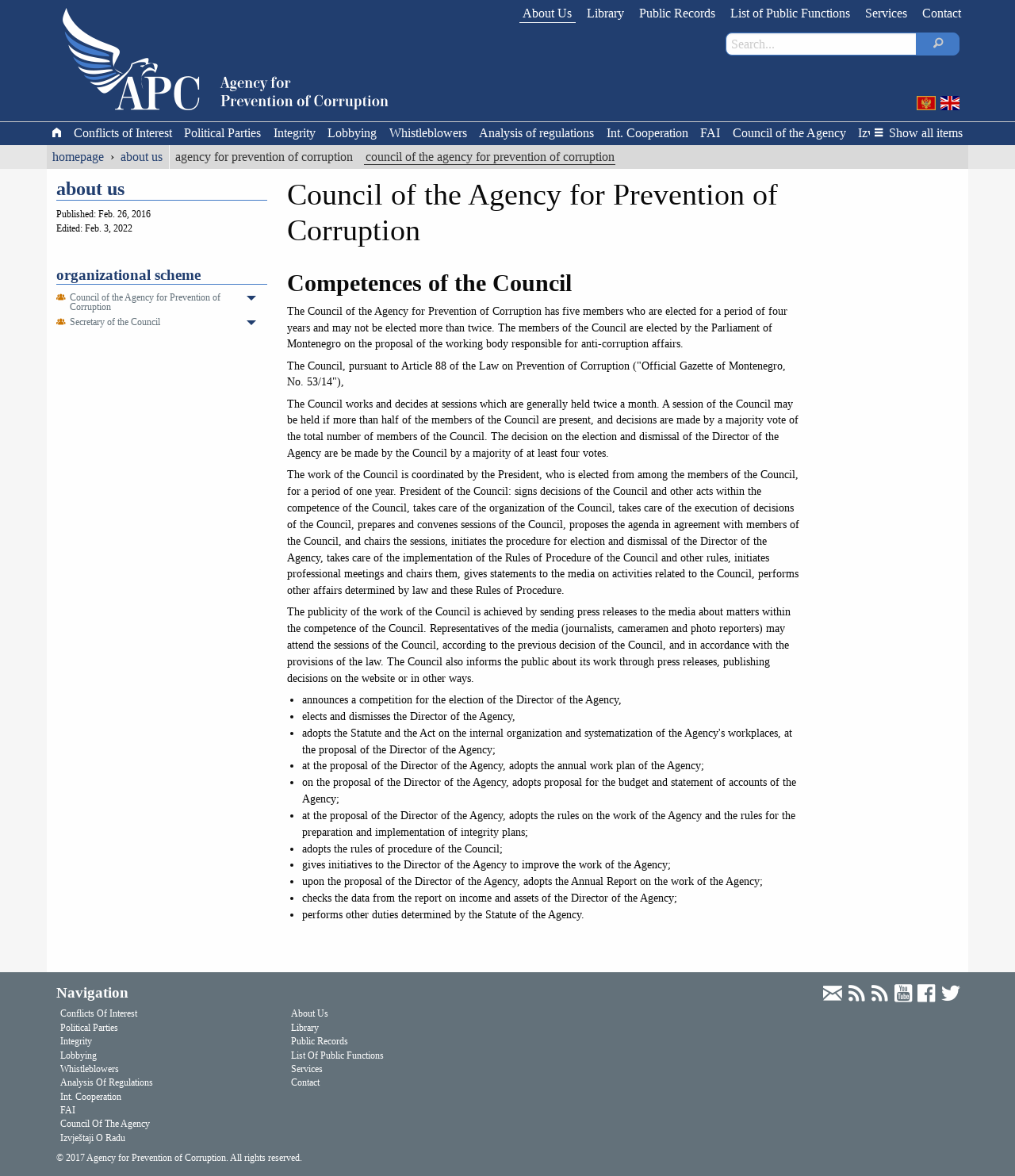What is the purpose of the publicity of the work of the Council?
Provide a concise answer using a single word or phrase based on the image.

to inform the public